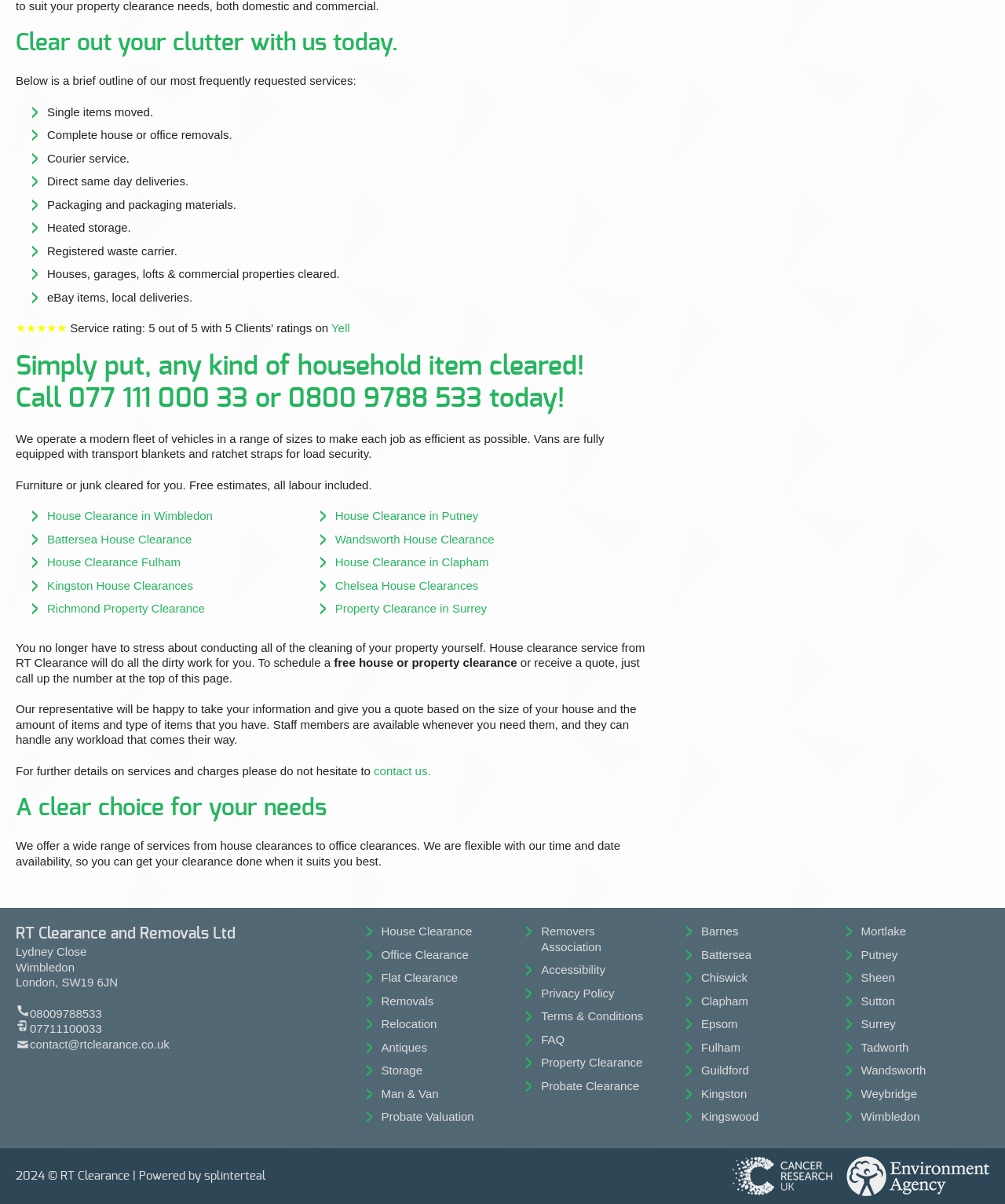Identify the bounding box coordinates of the clickable region to carry out the given instruction: "Call the phone number 077 111 000 33".

[0.03, 0.849, 0.101, 0.86]